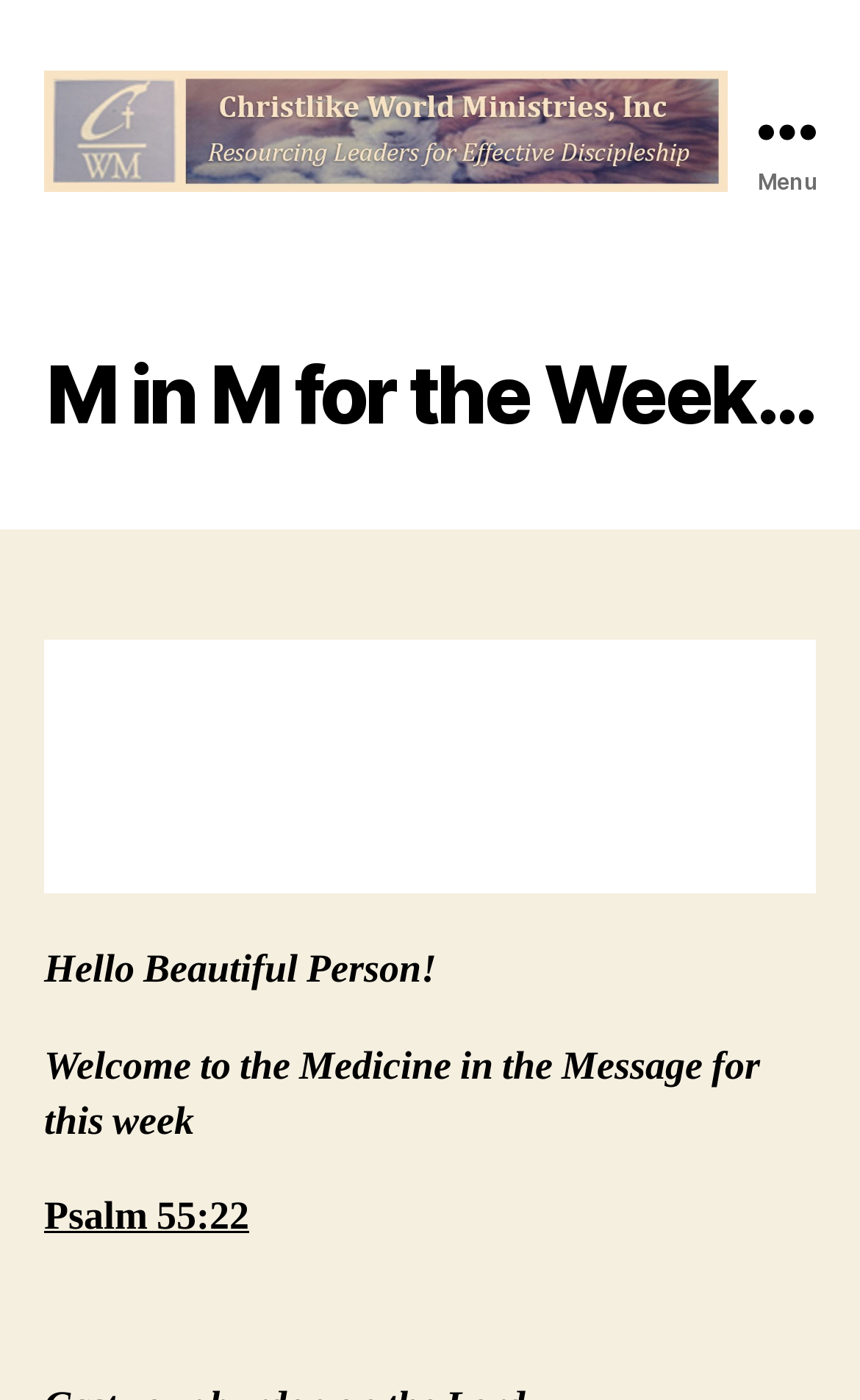Identify and extract the main heading of the webpage.

M in M for the Week…